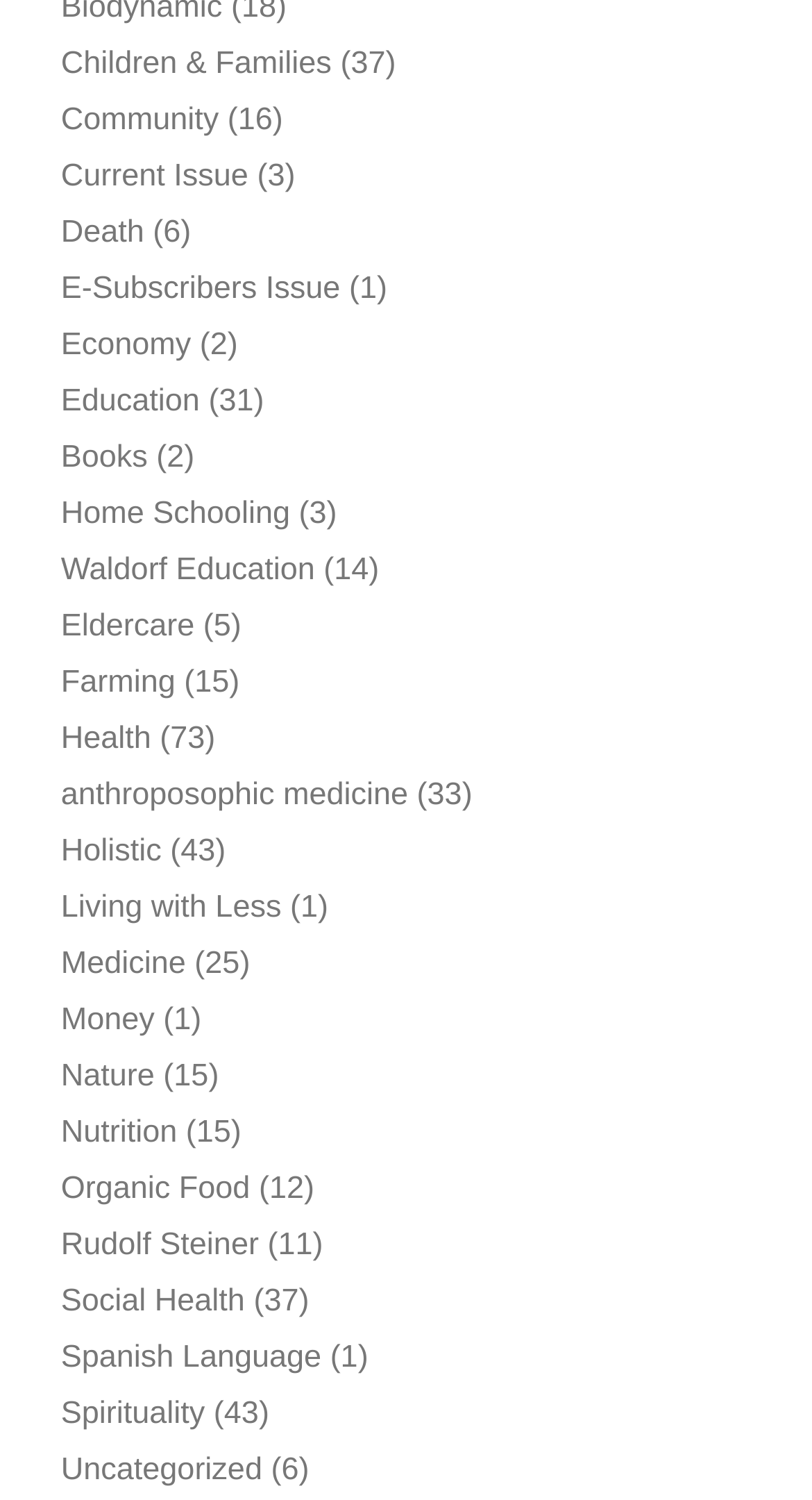Please identify the bounding box coordinates of the element I should click to complete this instruction: 'Read about 'Holistic' health'. The coordinates should be given as four float numbers between 0 and 1, like this: [left, top, right, bottom].

[0.075, 0.555, 0.199, 0.579]